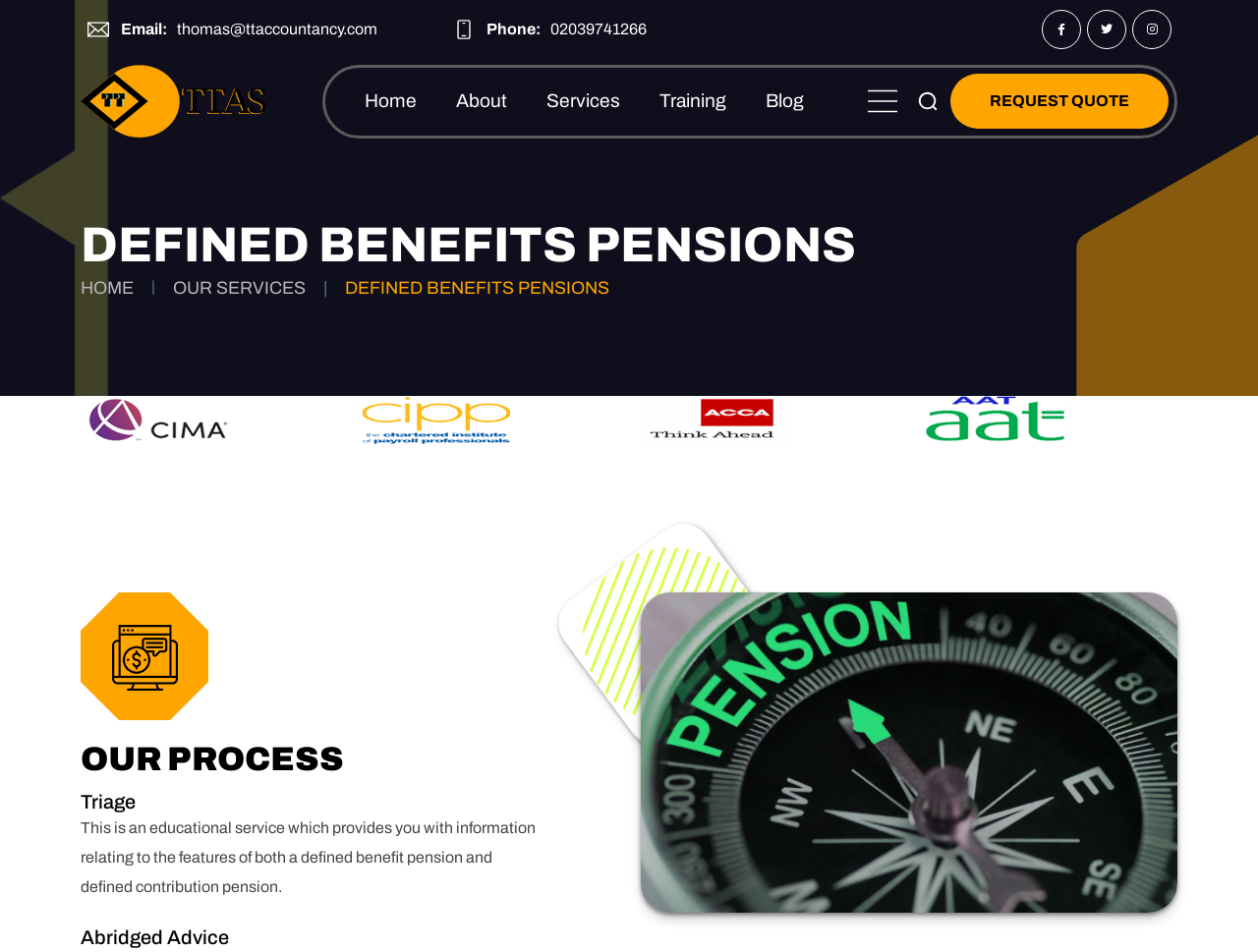What is the company's phone number?
Please answer the question as detailed as possible.

The phone number can be found on the top right corner of the webpage, next to the 'Phone:' label.